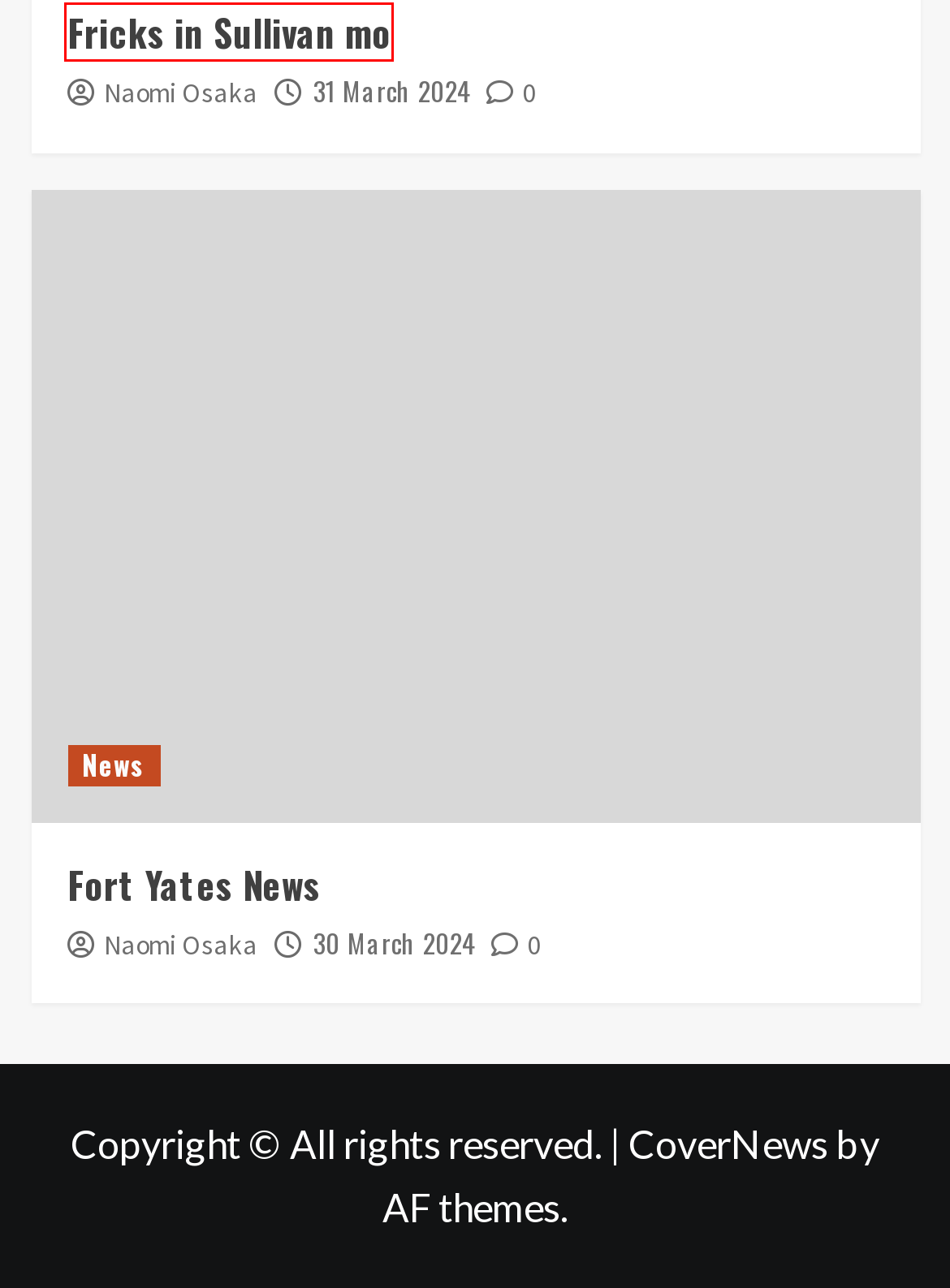Observe the screenshot of a webpage with a red bounding box highlighting an element. Choose the webpage description that accurately reflects the new page after the element within the bounding box is clicked. Here are the candidates:
A. Jackbox tv Roku - miramalbero.com
B. Fort Yates News - miramalbero.com
C. Movies like The Revenant: Wilds of Cinematic Surviva - clickonmagazines.com
D. February 2024 - miramalbero.com
E. Fricks in Sullivan mo - miramalbero.com
F. miramalbero.com - Inspiring Journey
G. Entertainment Archives - miramalbero.com
H. News Archives - miramalbero.com

E